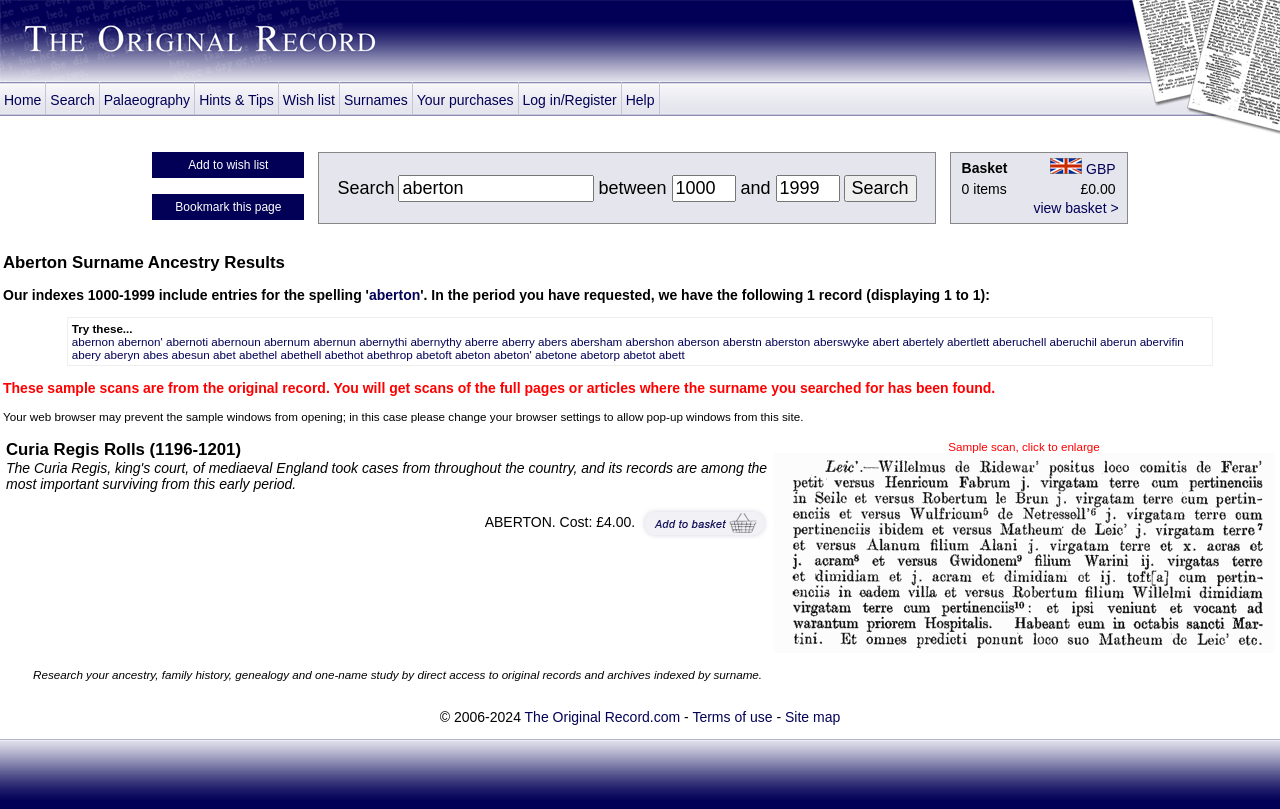What is the currency used for purchases?
Could you answer the question with a detailed and thorough explanation?

The webpage's basket section displays the currency 'GBP' (British Pounds) as the default currency for purchases.